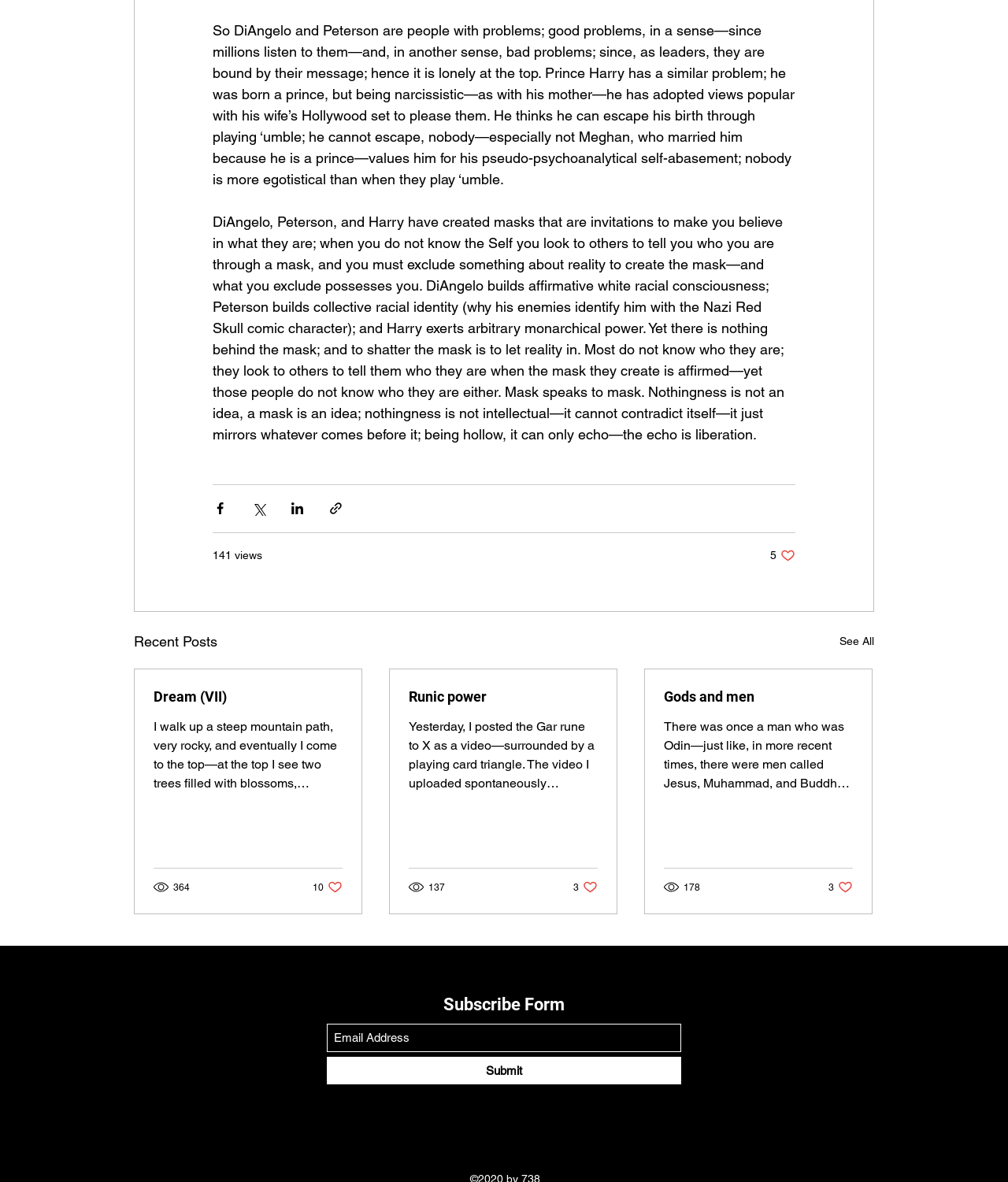Locate the bounding box coordinates of the element you need to click to accomplish the task described by this instruction: "Submit the subscription form".

[0.324, 0.894, 0.676, 0.917]